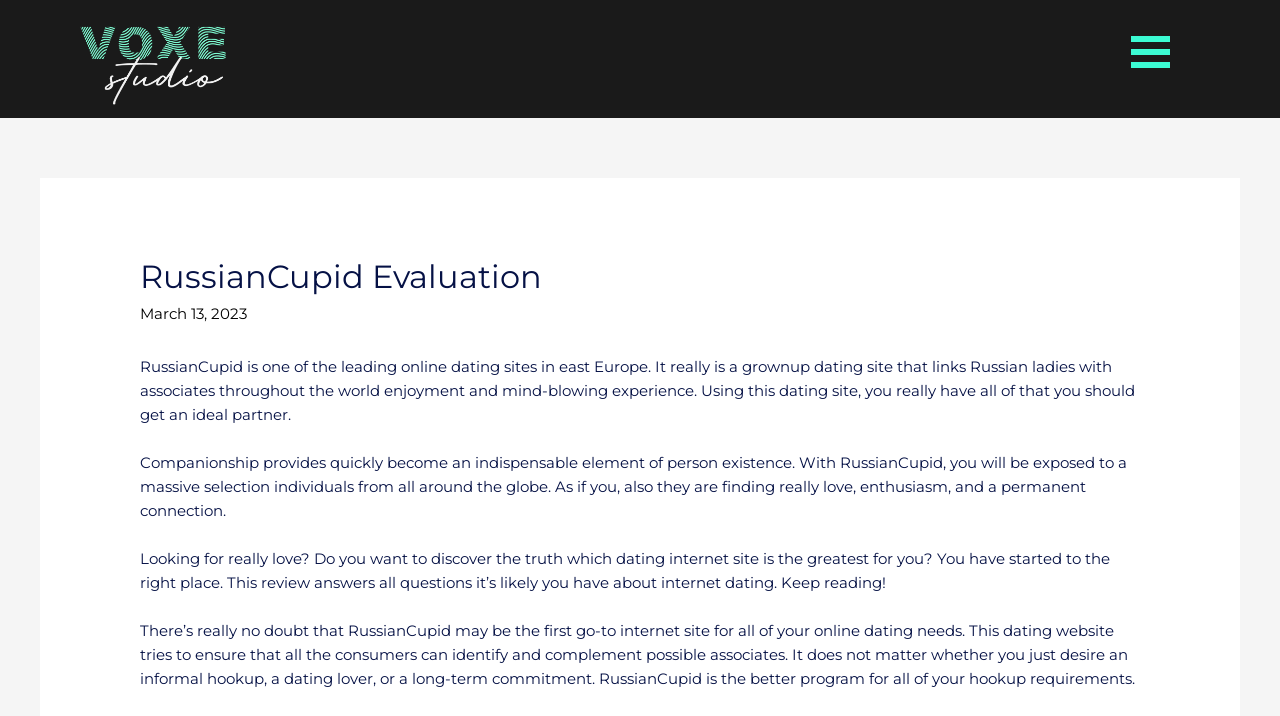Please give a short response to the question using one word or a phrase:
What is the focus of the RussianCupid review?

Online dating needs